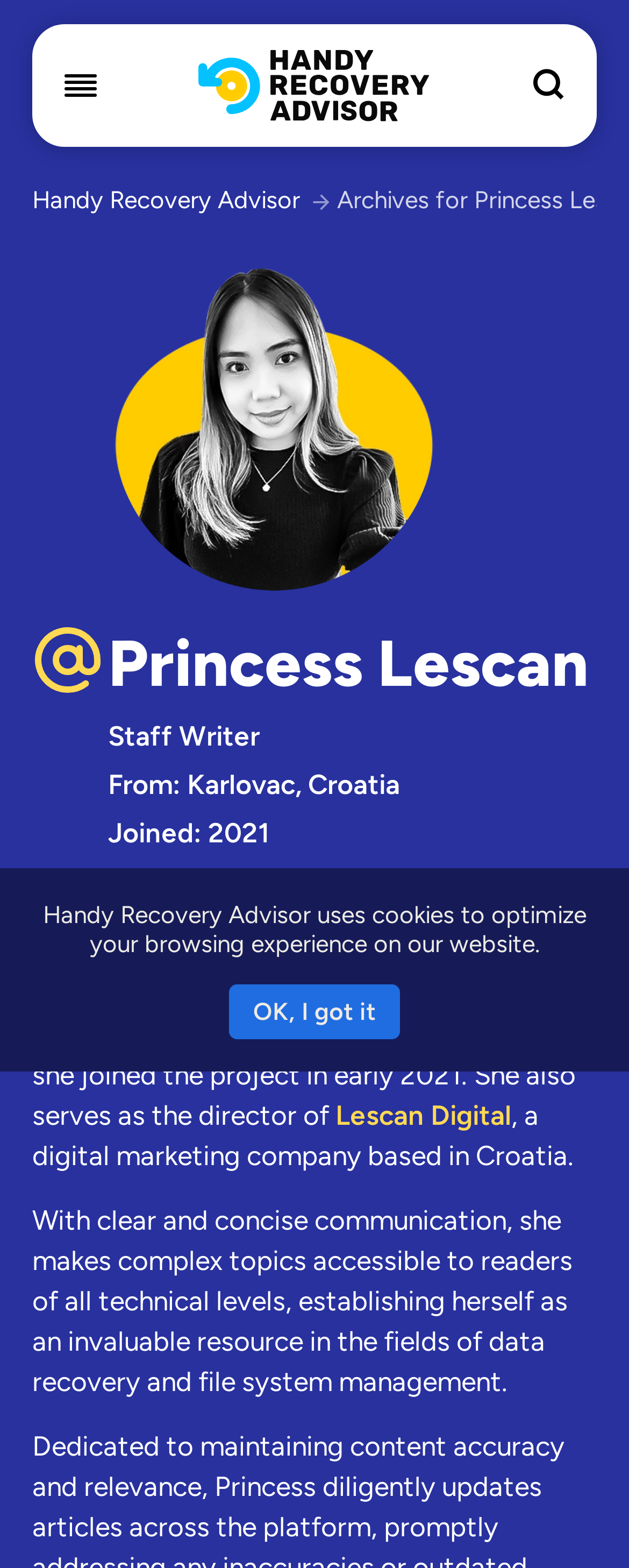Using the webpage screenshot and the element description More Details, determine the bounding box coordinates. Specify the coordinates in the format (top-left x, top-left y, bottom-right x, bottom-right y) with values ranging from 0 to 1.

None